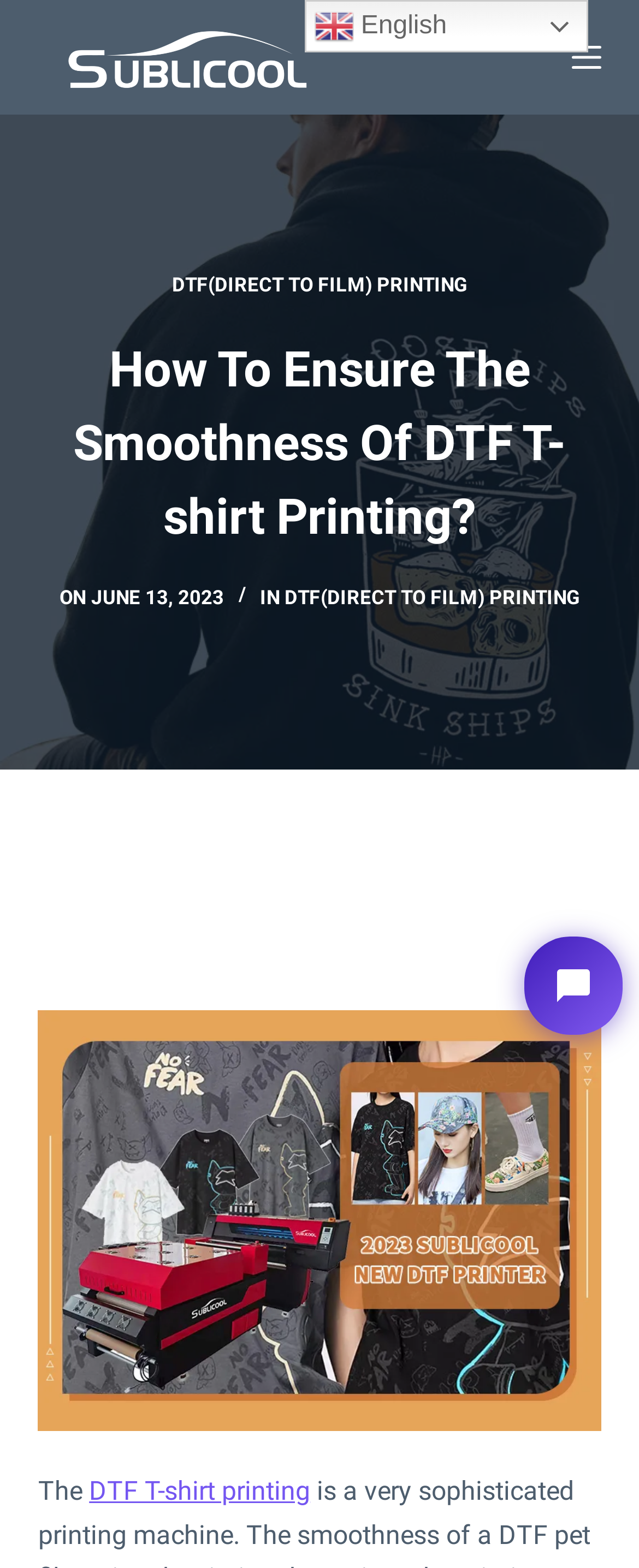Answer the question in a single word or phrase:
What is the logo of the website?

sublicool logo